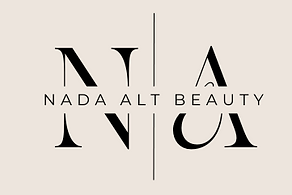What is the style of the logo?
Based on the image content, provide your answer in one word or a short phrase.

Modern and minimalistic